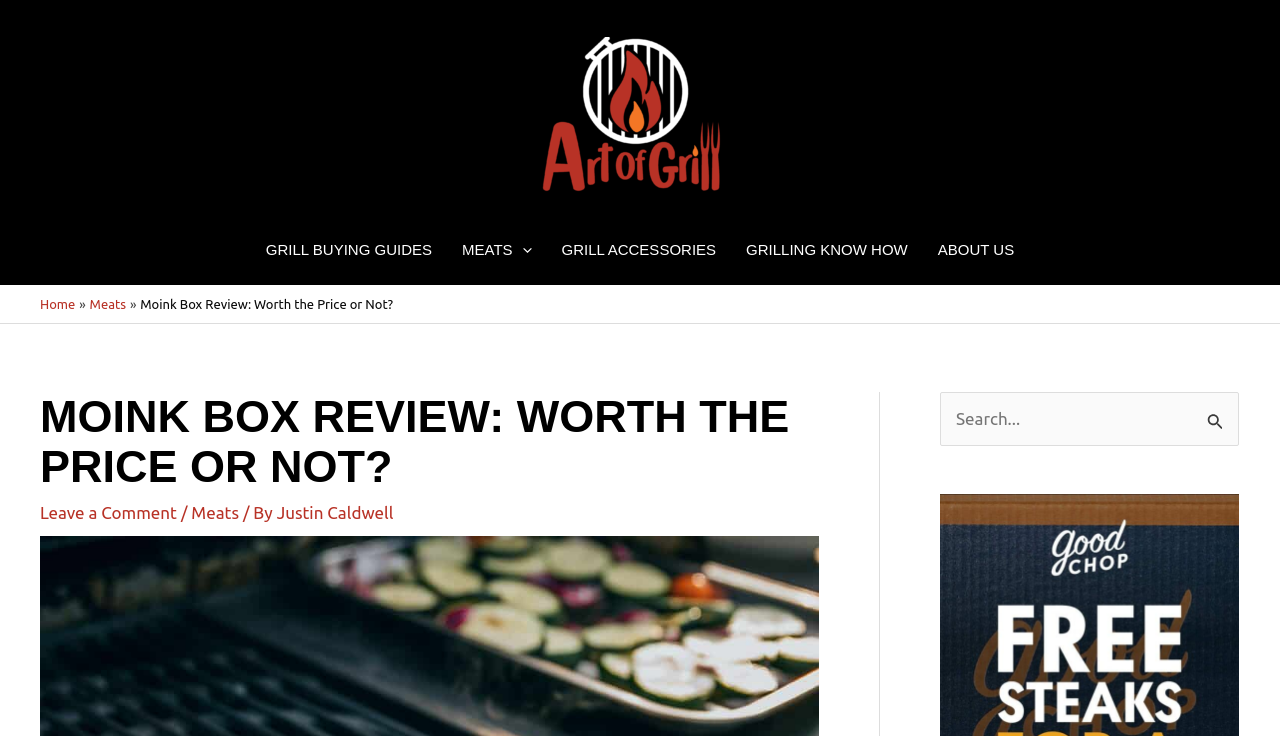Give a full account of the webpage's elements and their arrangement.

This webpage is a review of Moink Box, a service that offers ethically-sourced meat. The page has a navigation menu at the top, which takes up about a quarter of the screen width, containing links to various sections such as "GRILL BUYING GUIDES", "MEATS", "GRILL ACCESSORIES", "GRILLING KNOW HOW", and "ABOUT US". Below the navigation menu, there is a breadcrumbs section that shows the current page's location in the website's hierarchy, with links to "Home" and "Meats".

The main content of the page is a review of Moink Box, with a heading that reads "MOINK BOX REVIEW: WORTH THE PRICE OR NOT?". Below the heading, there is a section that displays the author's name, "Justin Caldwell", and a link to leave a comment. The review itself is not explicitly described in the accessibility tree, but it likely takes up a significant portion of the page.

On the right side of the page, there is a complementary section that contains a search bar. The search bar has a text input field and a search button with a magnifying glass icon. Above the search bar, there is a static text that reads "Search for:".

There are several images on the page, including an icon for the menu toggle in the navigation menu and a magnifying glass icon in the search button. However, the content of these images is not described in the accessibility tree.